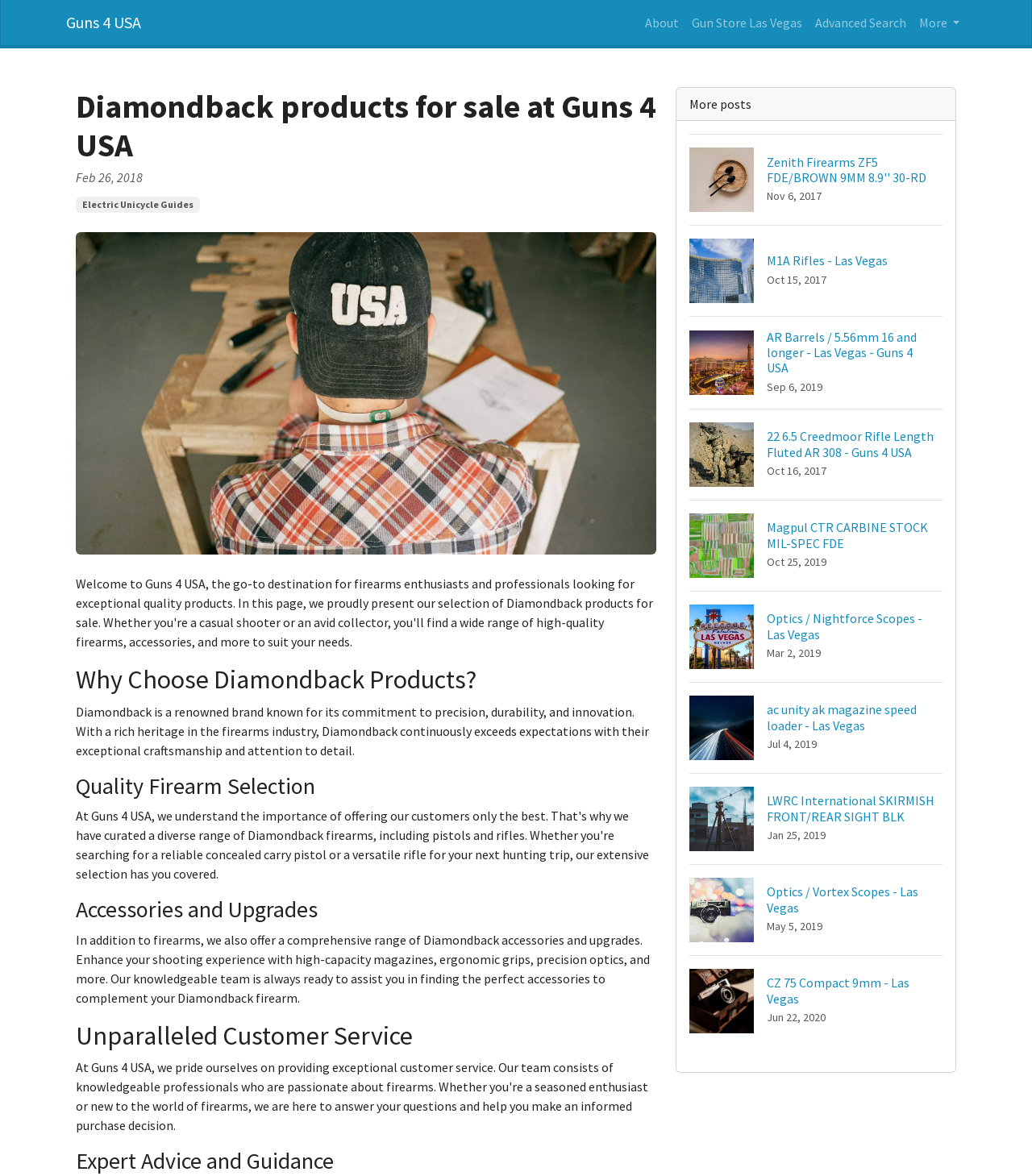Identify the bounding box coordinates of the clickable region to carry out the given instruction: "Click on 'Advanced Search' link".

[0.784, 0.005, 0.884, 0.033]